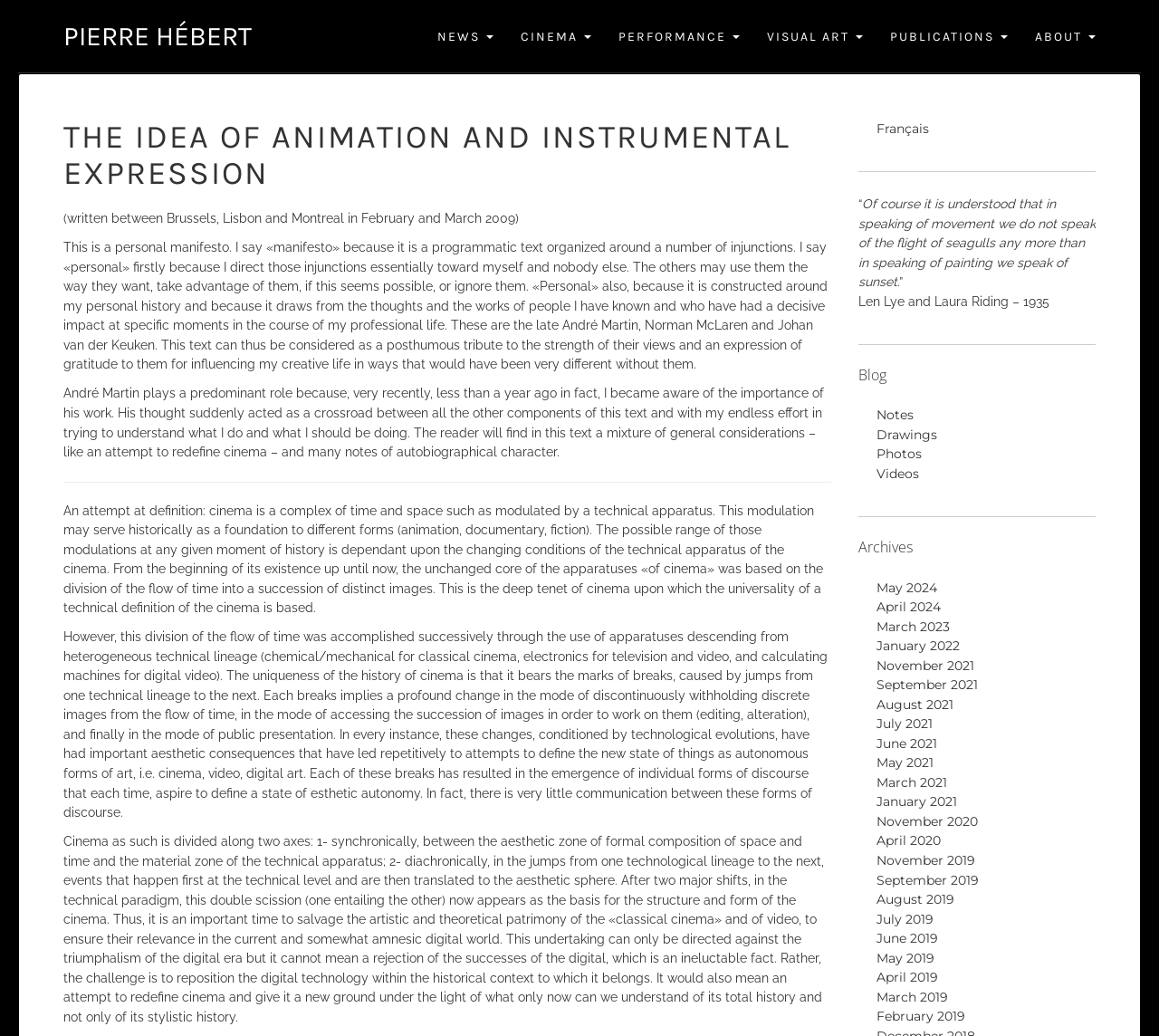Locate the bounding box coordinates of the clickable element to fulfill the following instruction: "Explore the ARCHIVES section". Provide the coordinates as four float numbers between 0 and 1 in the format [left, top, right, bottom].

[0.74, 0.521, 0.945, 0.536]